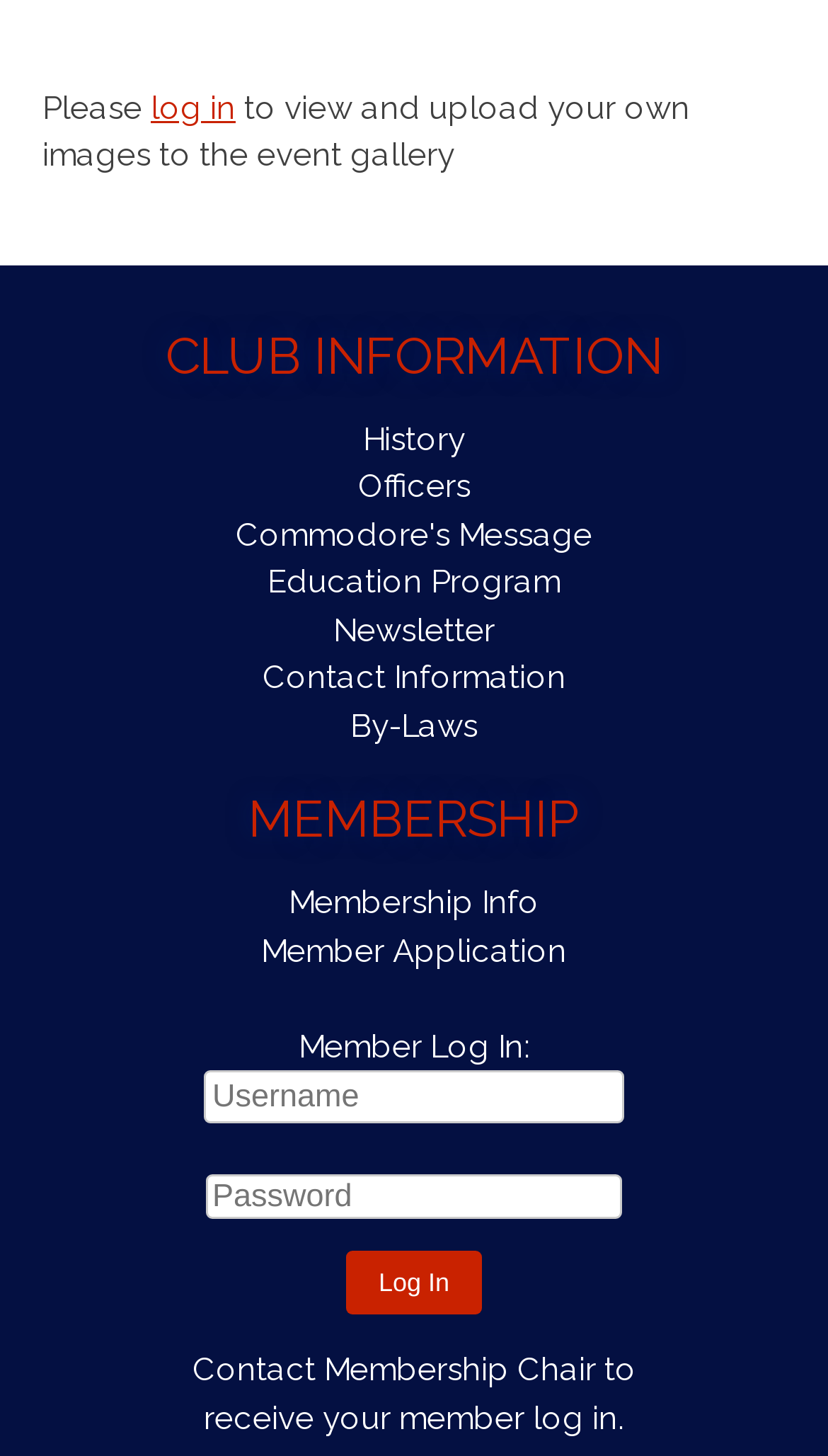Please specify the bounding box coordinates of the clickable section necessary to execute the following command: "log in".

[0.182, 0.061, 0.285, 0.087]